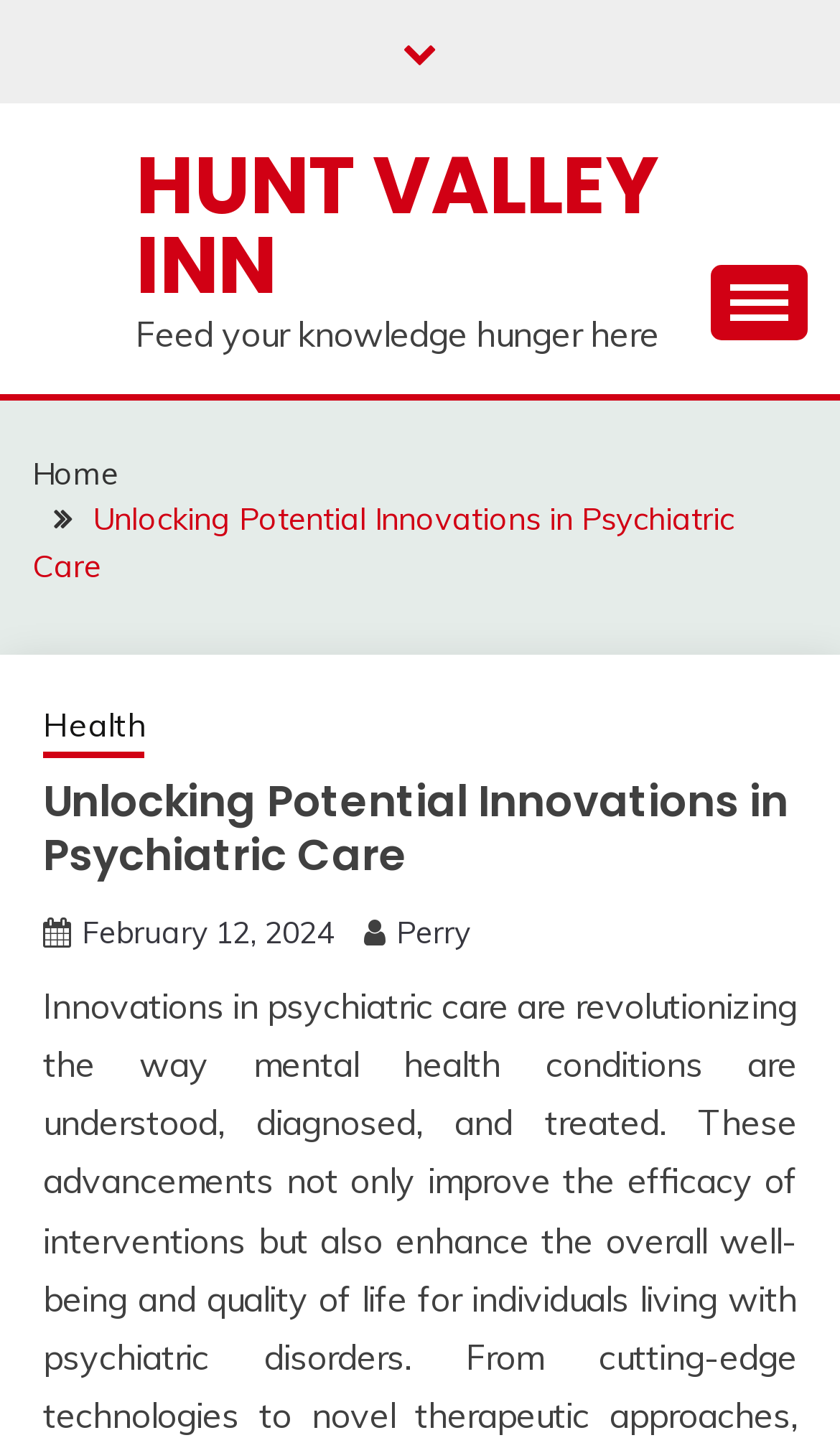Please extract and provide the main headline of the webpage.

Unlocking Potential Innovations in Psychiatric Care